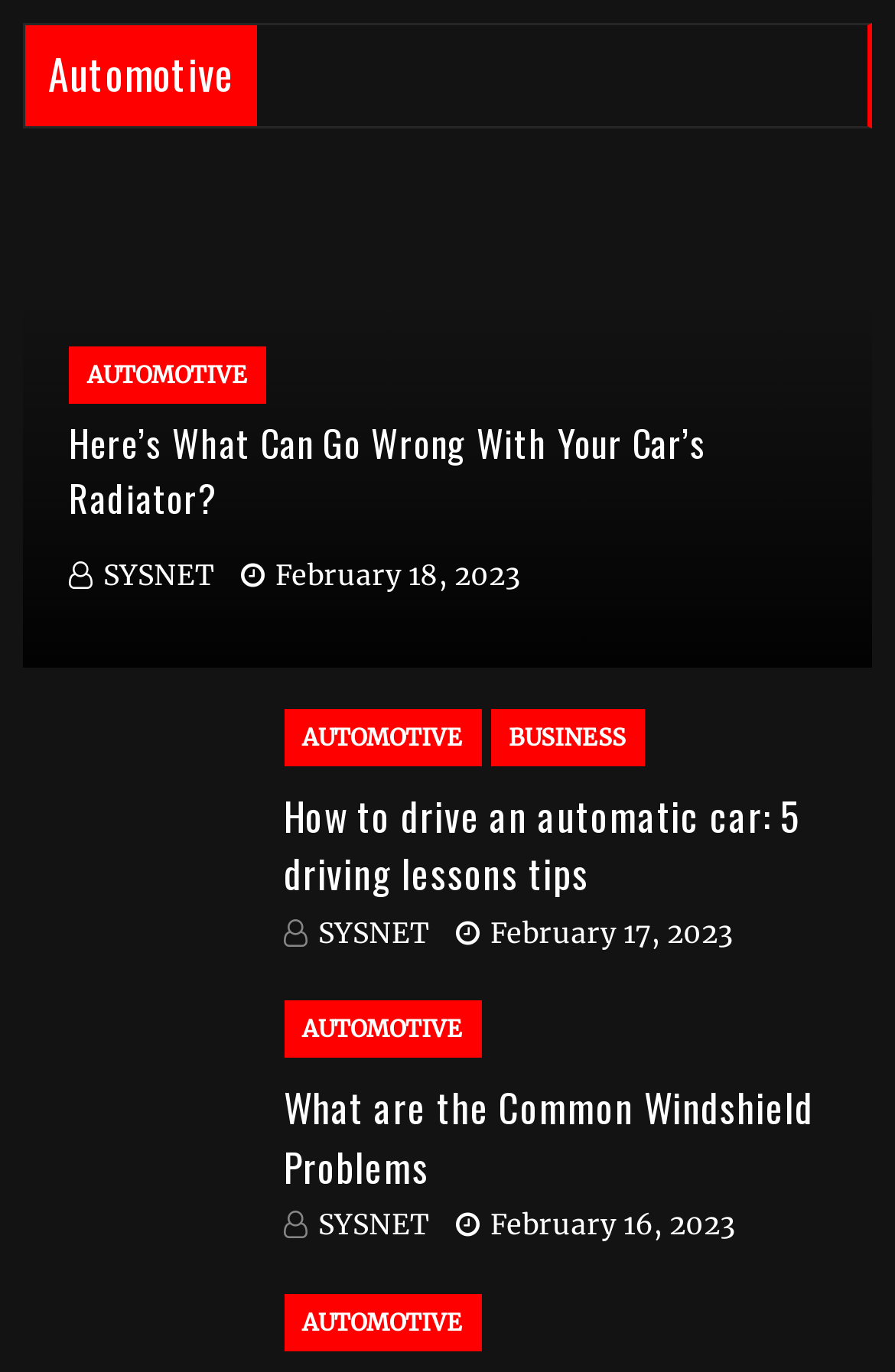What is the topic of the image above the article 'What are the Common Windshield Problems'?
Please analyze the image and answer the question with as much detail as possible.

I determined the topic of the image by looking at the image description 'driving' and the article title 'What are the Common Windshield Problems' located below the image.